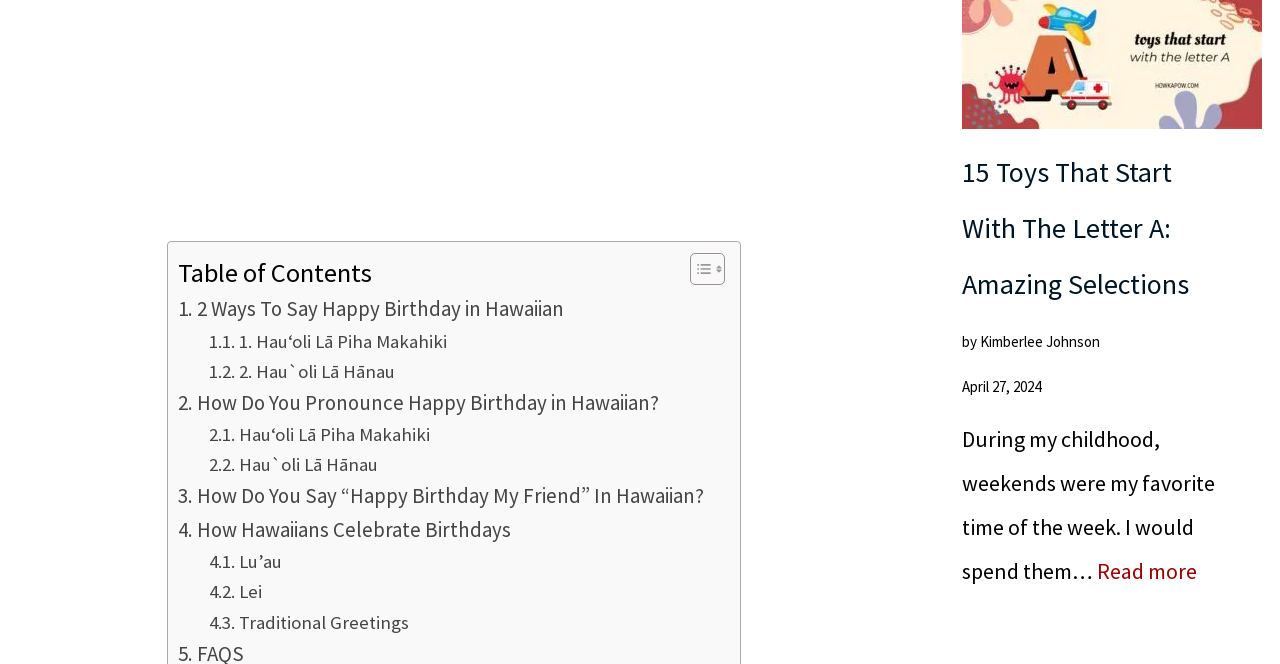Pinpoint the bounding box coordinates of the element that must be clicked to accomplish the following instruction: "Check the article posted by Kimberlee Johnson". The coordinates should be in the format of four float numbers between 0 and 1, i.e., [left, top, right, bottom].

[0.752, 0.5, 0.859, 0.529]